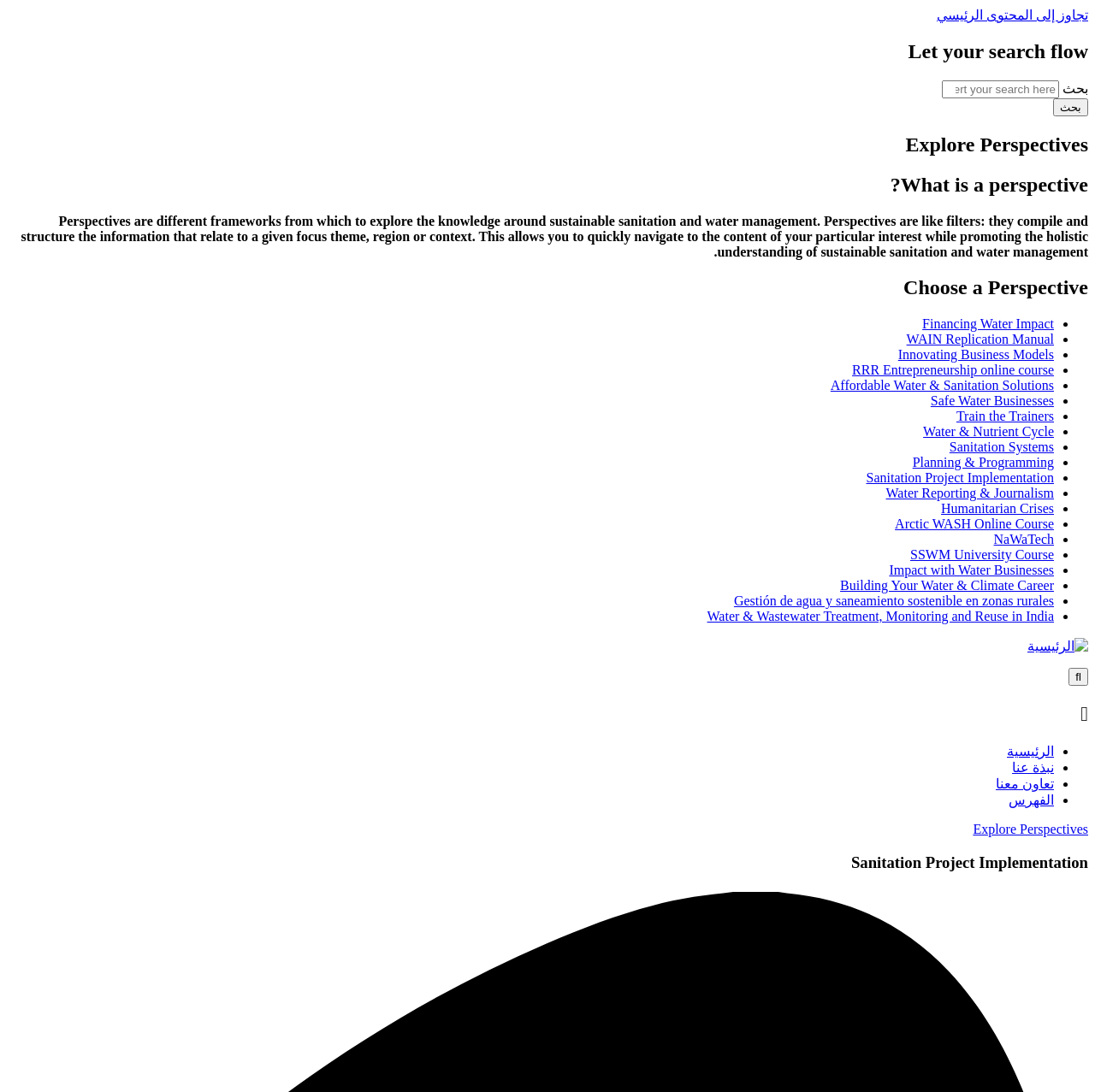Describe every aspect of the webpage in a detailed manner.

The webpage is focused on sanitation project implementation, with a prominent search bar at the top right corner. Below the search bar, there is a heading "Explore Perspectives" followed by a description of what perspectives are and how they can be used to explore knowledge on sustainable sanitation and water management.

On the left side of the page, there is a navigation menu with a heading "Choose a Perspective" that lists 20 different perspectives, including "Financing Water Impact", "WAIN Replication Manual", and "Sanitation Project Implementation". Each perspective is represented by a link and a bullet point.

Above the navigation menu, there is a banner with a site header that contains a link to the homepage and an image. On the top right corner of the banner, there is a button with an icon.

Below the navigation menu, there is another navigation section with a heading that contains links to different pages, including the homepage, about us, and contact us.

At the bottom of the page, there is a heading "Sanitation Project Implementation" that seems to be a title for the main content of the page.